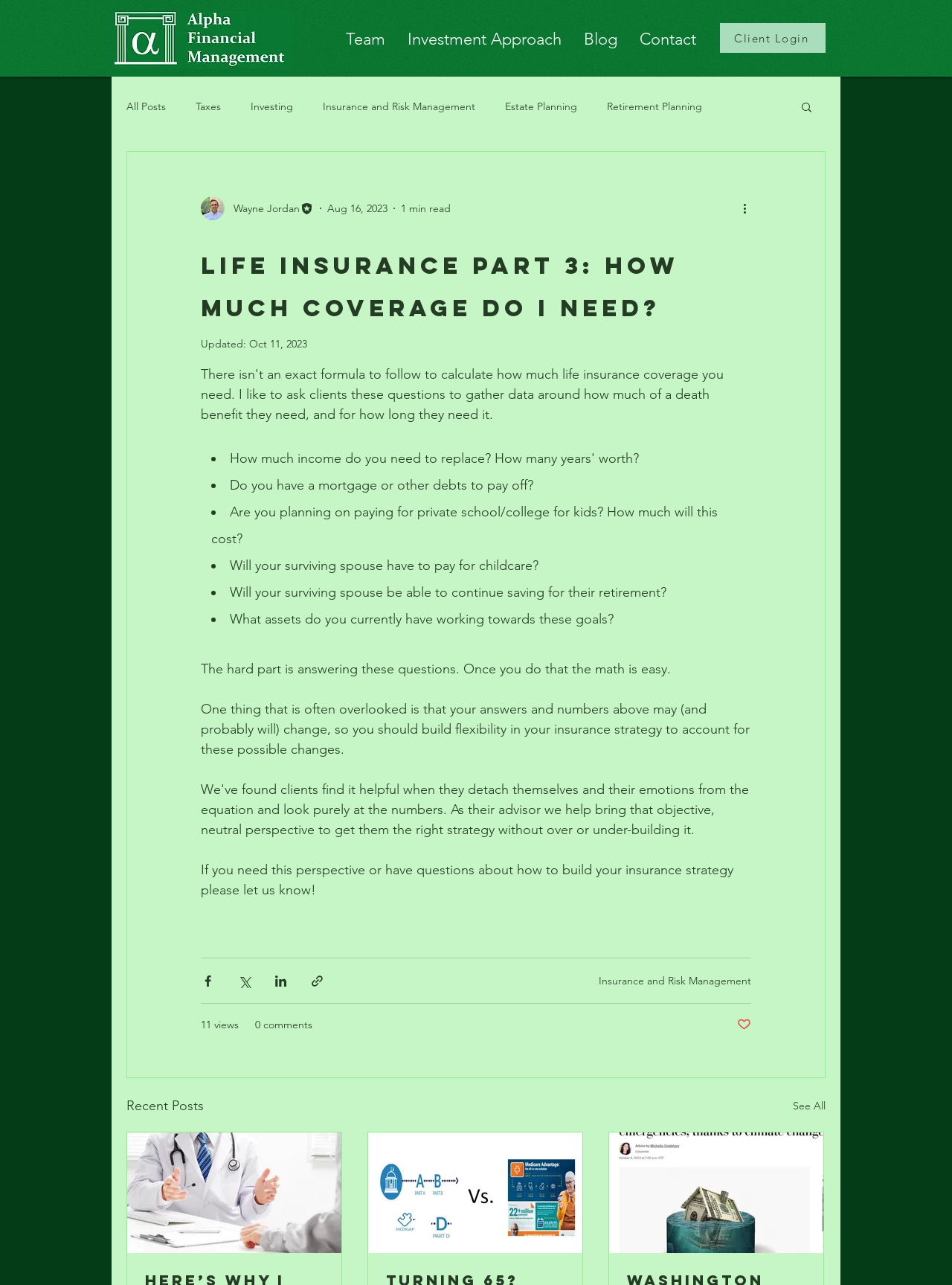Please determine the bounding box coordinates of the element to click in order to execute the following instruction: "Click the 'Client Login' link". The coordinates should be four float numbers between 0 and 1, specified as [left, top, right, bottom].

[0.756, 0.018, 0.867, 0.041]